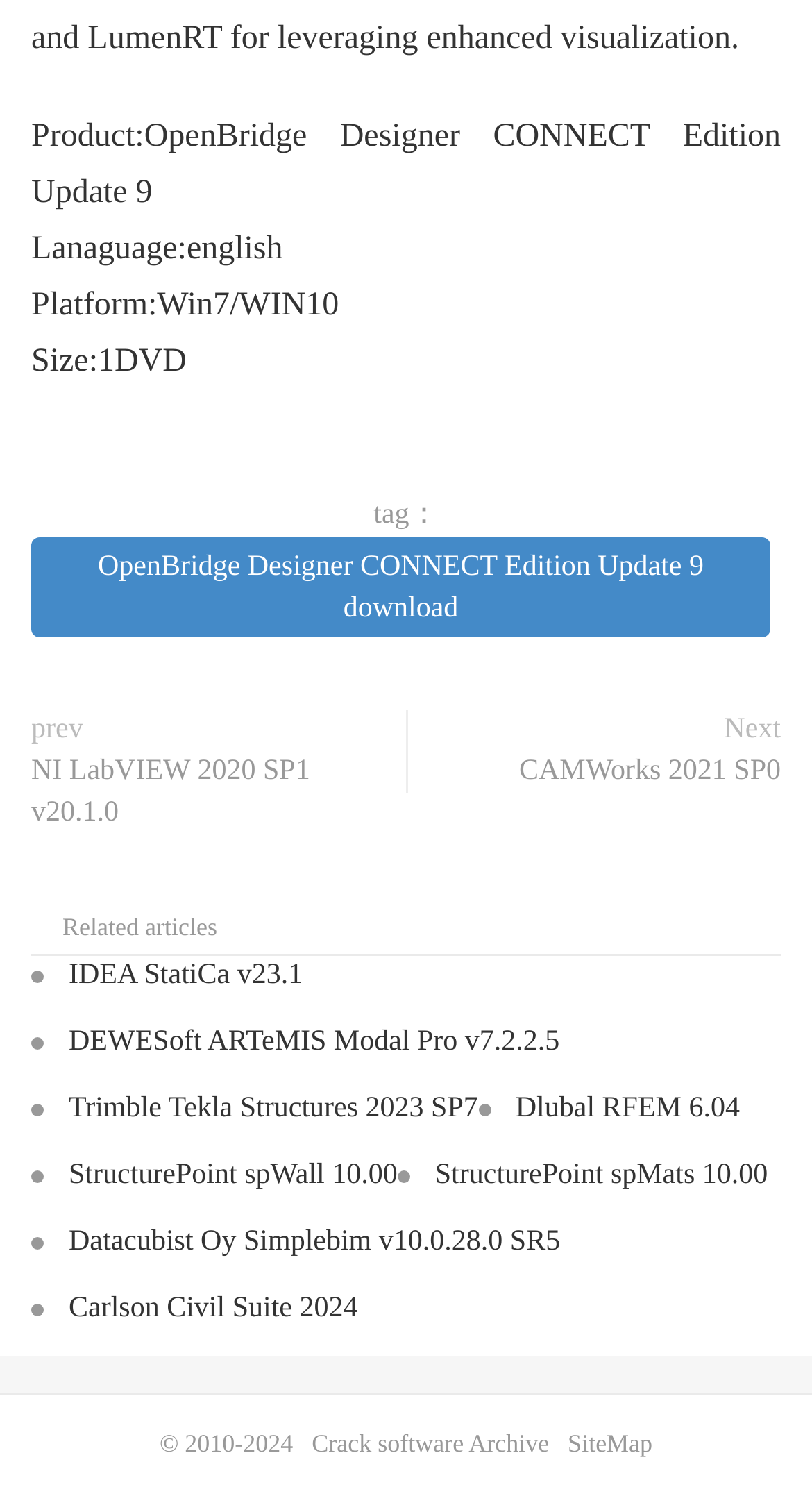Show me the bounding box coordinates of the clickable region to achieve the task as per the instruction: "View next page".

[0.892, 0.472, 0.962, 0.493]